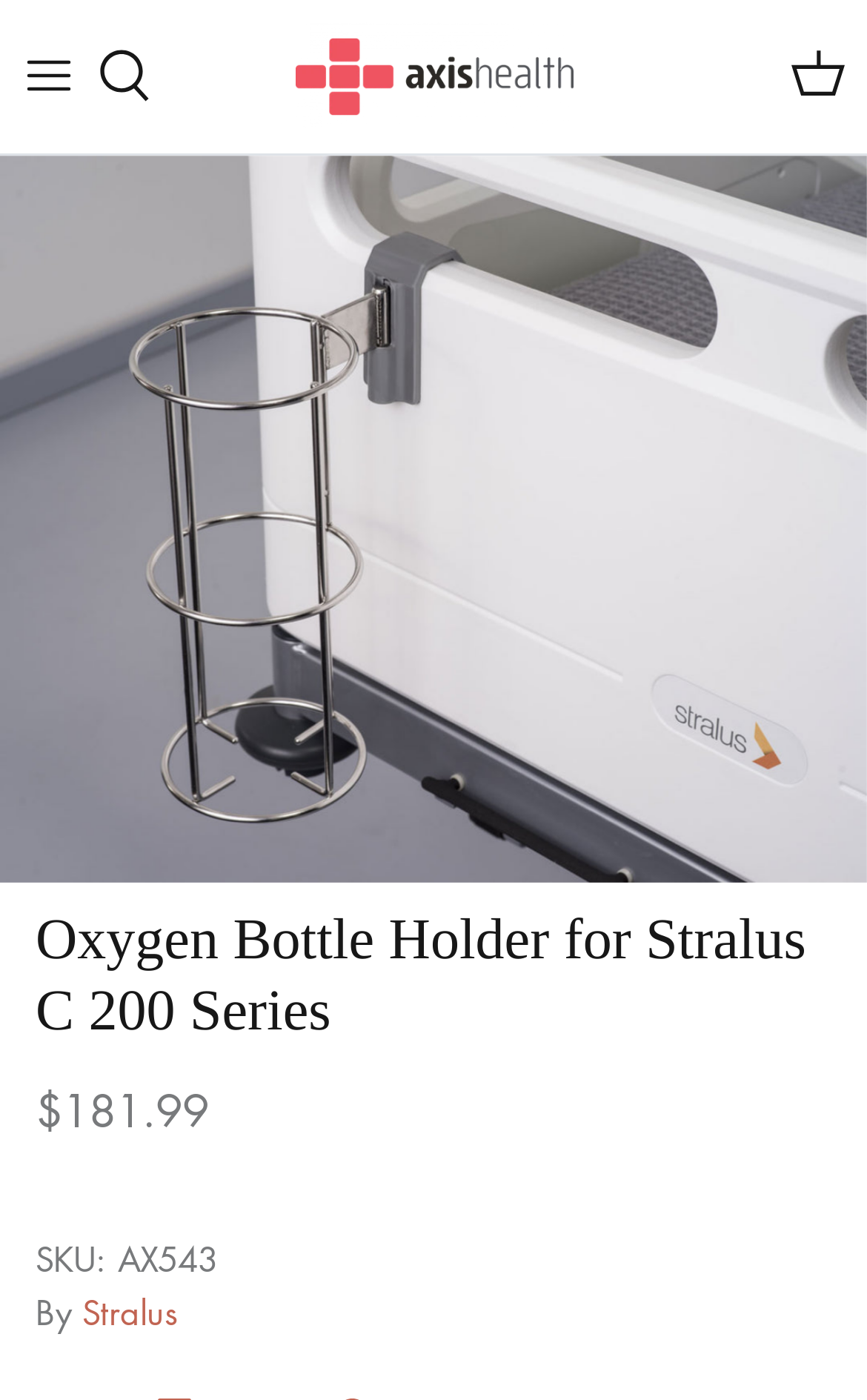Identify the bounding box coordinates of the section that should be clicked to achieve the task described: "Click the 'Toggle menu' button".

[0.0, 0.02, 0.113, 0.09]